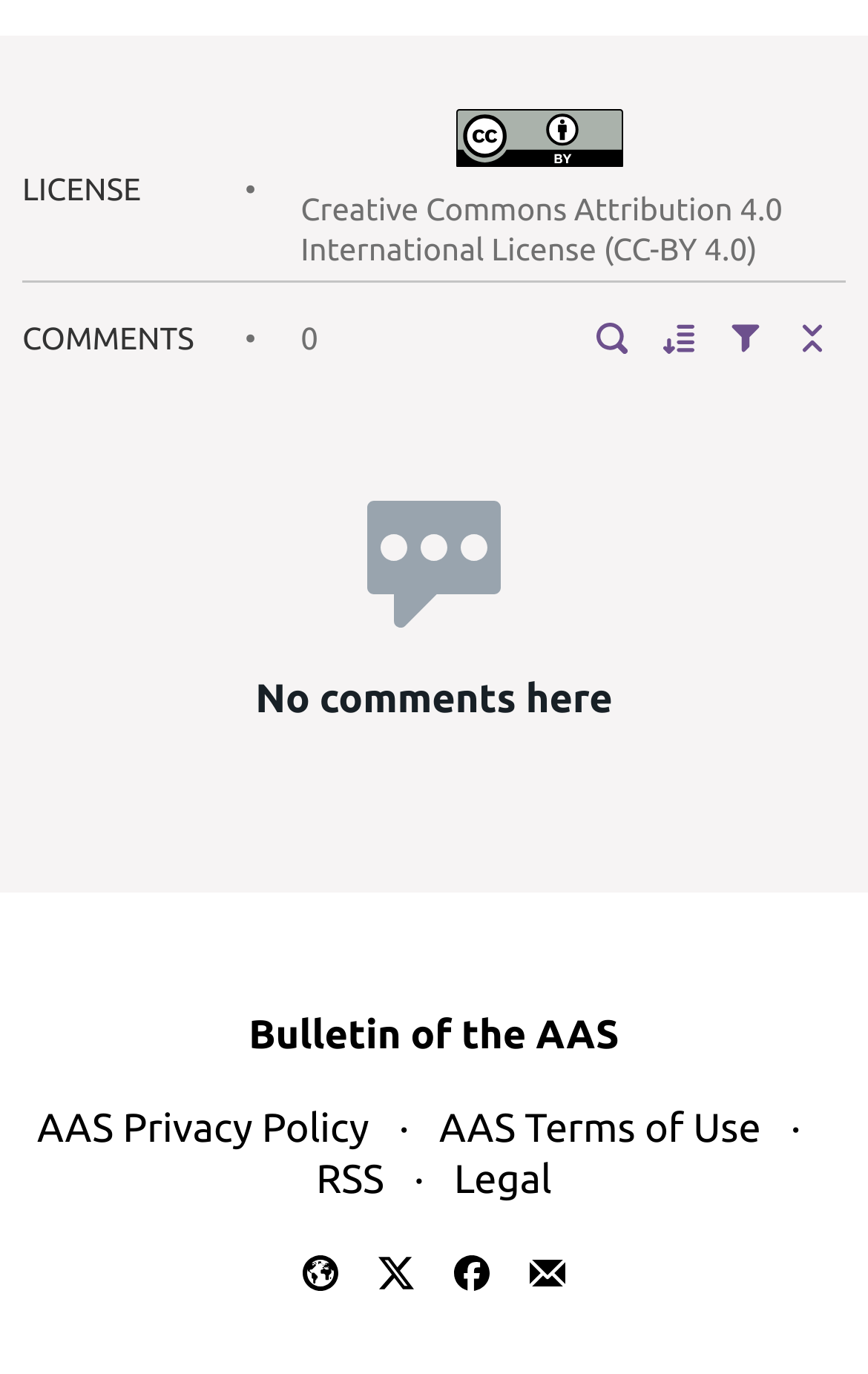Indicate the bounding box coordinates of the element that must be clicked to execute the instruction: "Filter comments". The coordinates should be given as four float numbers between 0 and 1, i.e., [left, top, right, bottom].

[0.821, 0.222, 0.897, 0.271]